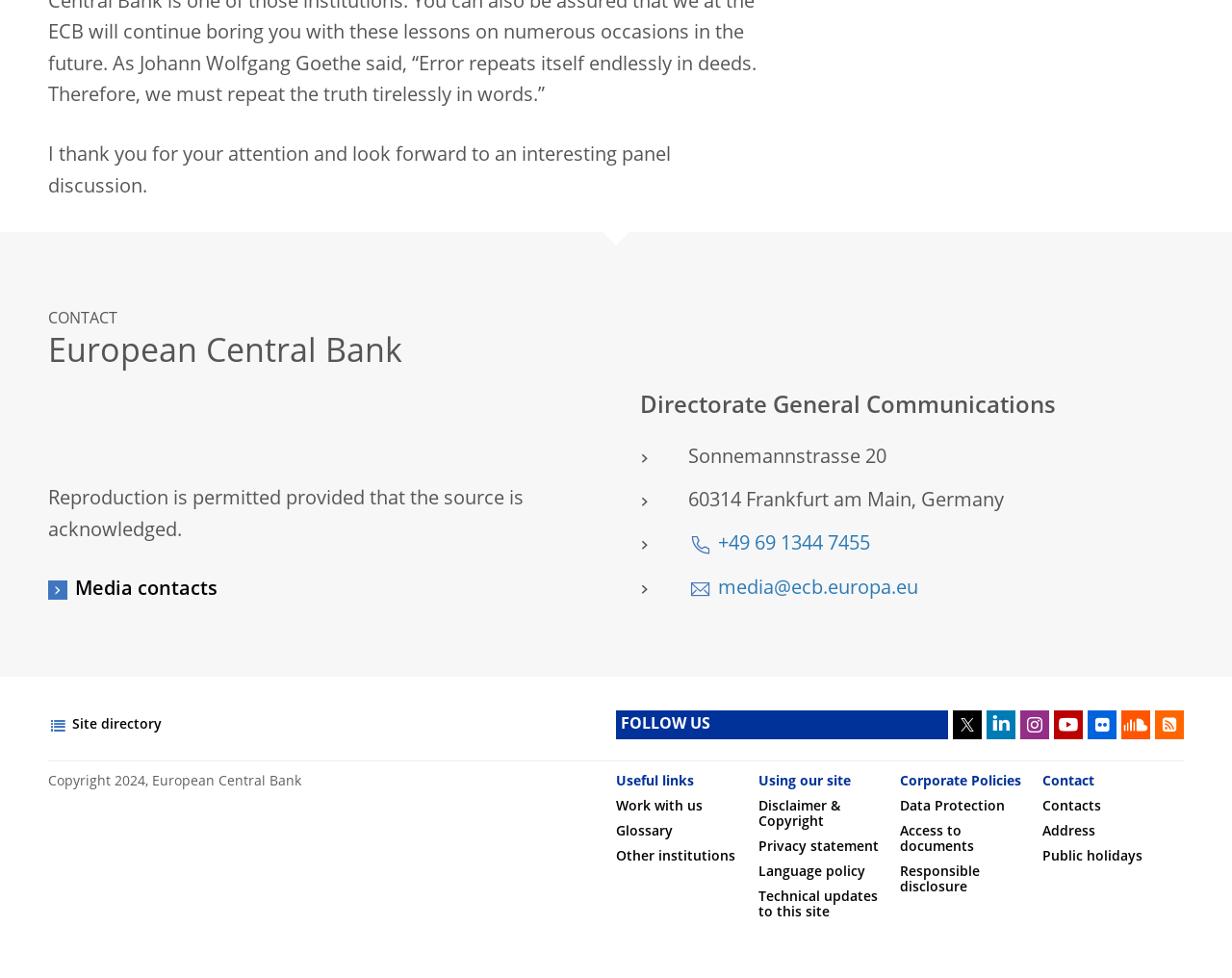Find the bounding box coordinates of the element you need to click on to perform this action: 'Click on Media contacts'. The coordinates should be represented by four float values between 0 and 1, in the format [left, top, right, bottom].

[0.039, 0.589, 0.48, 0.618]